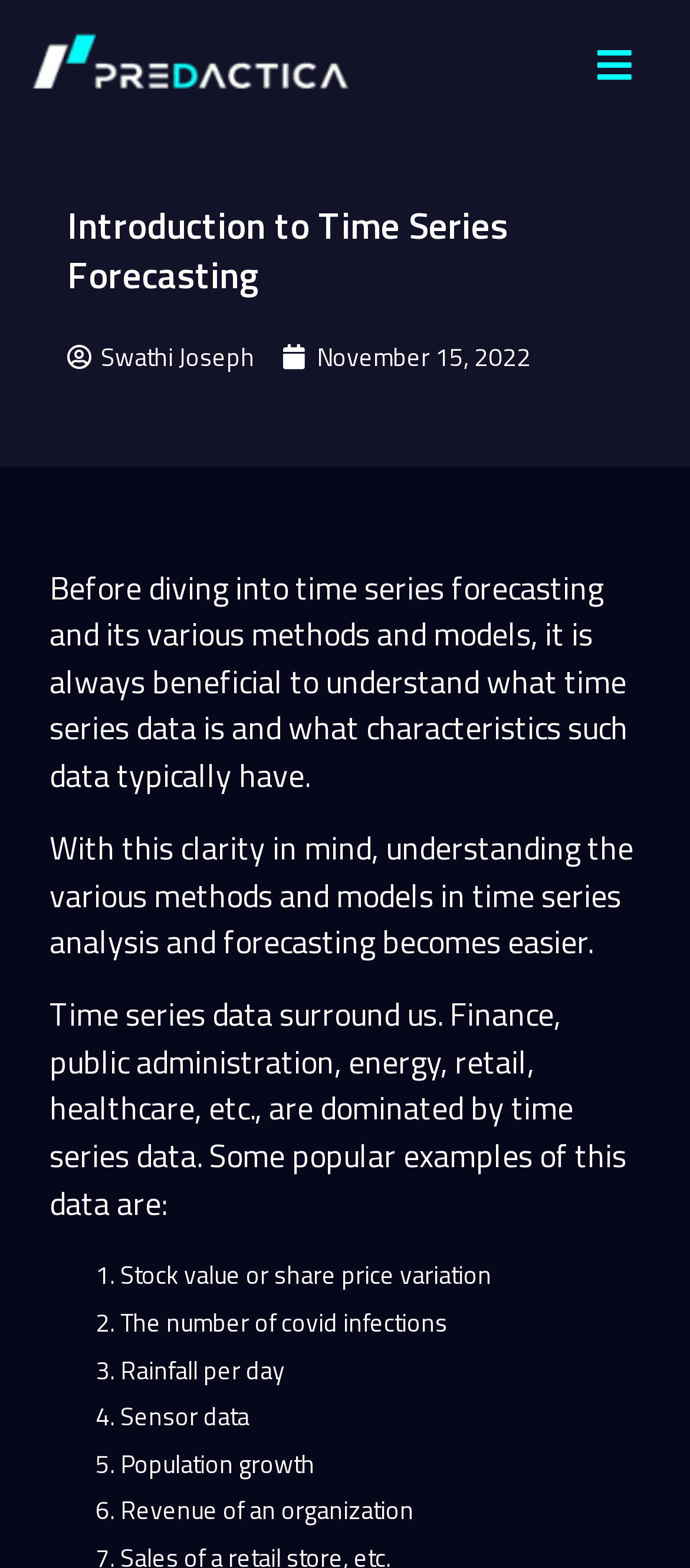Respond to the question below with a single word or phrase: What is the topic of the article?

Time Series Forecasting